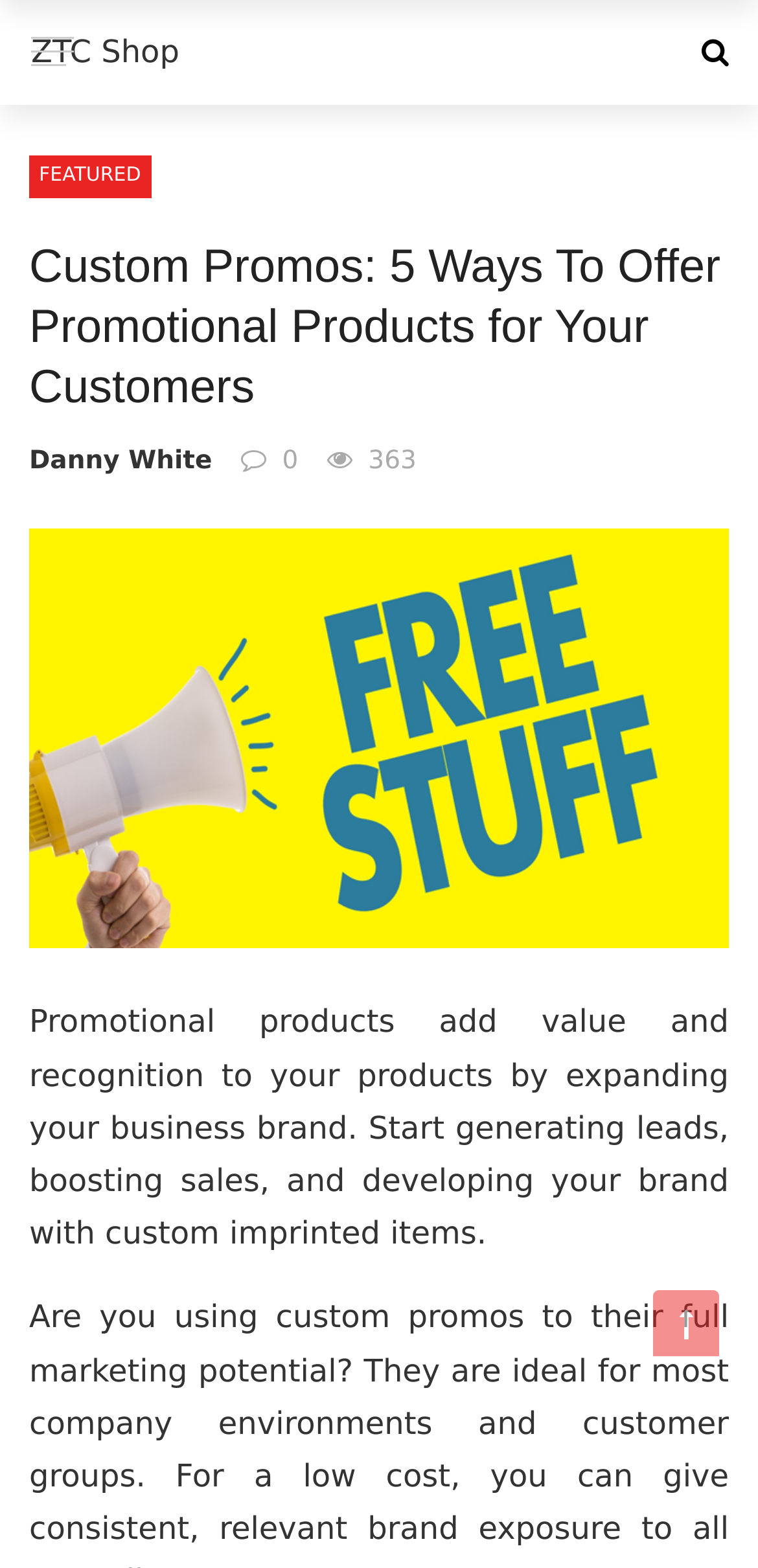Provide a thorough and detailed response to the question by examining the image: 
What is the name of the shop?

The link 'ZTC Shop' is present on the webpage, which suggests that the shop's name is ZTC Shop.